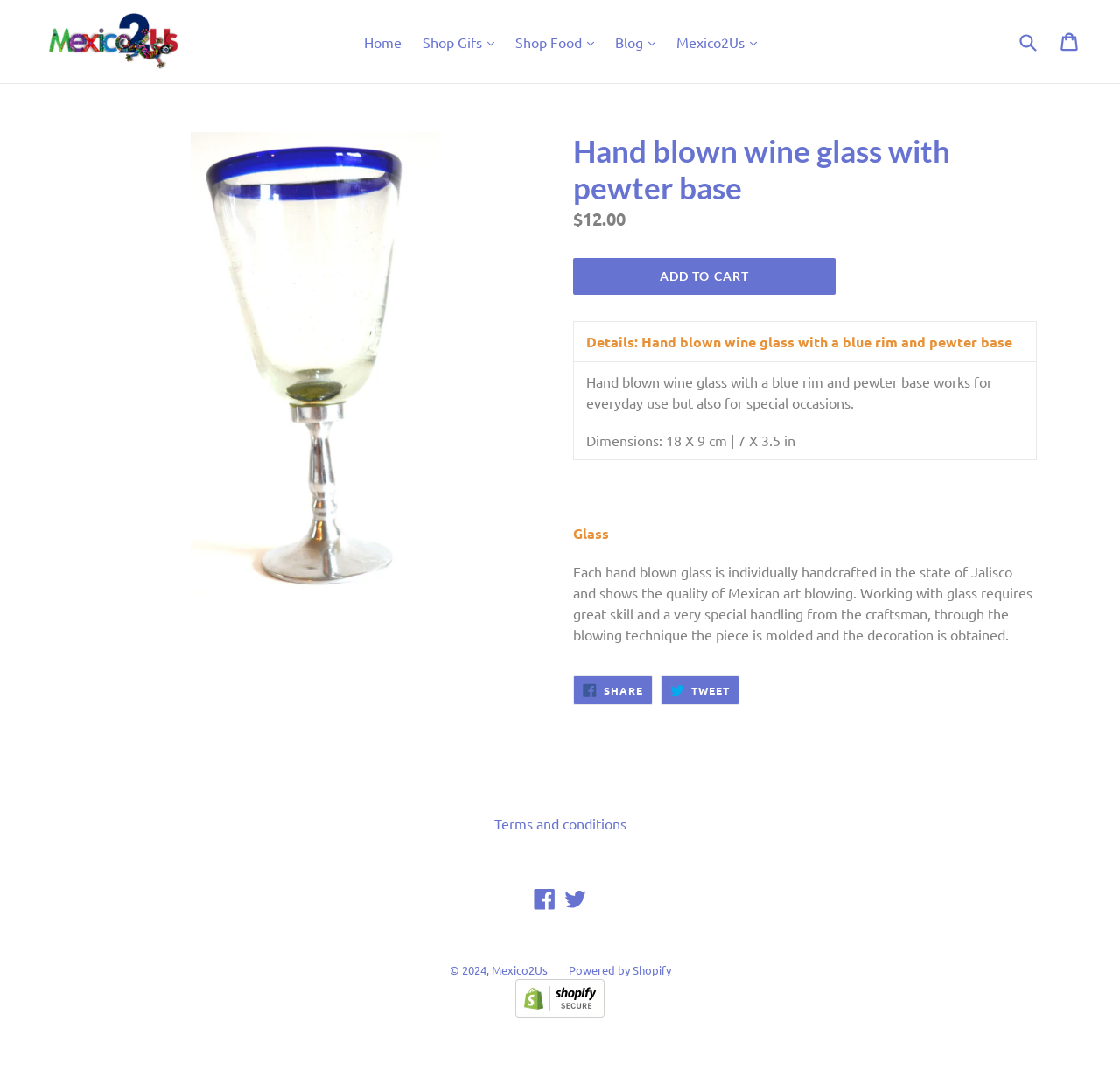Please provide a comprehensive response to the question based on the details in the image: Is there a search function on the webpage?

A search function is available on the webpage, located in the top right corner, which allows users to search for products or content.